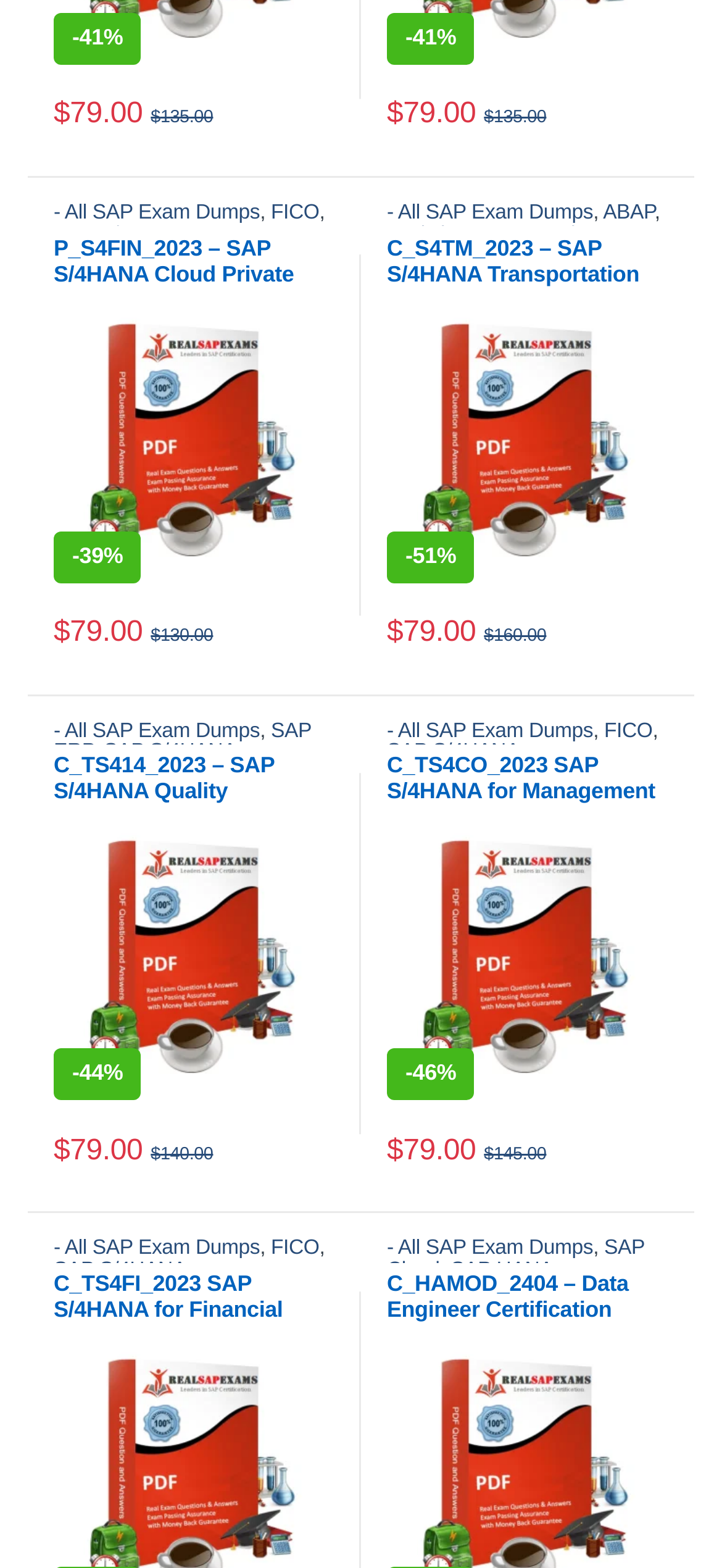Please provide a comprehensive response to the question below by analyzing the image: 
How many SAP S/4HANA related links are there on the webpage?

I counted the number of links with the text 'SAP S/4HANA' on the webpage and found 5 of them.